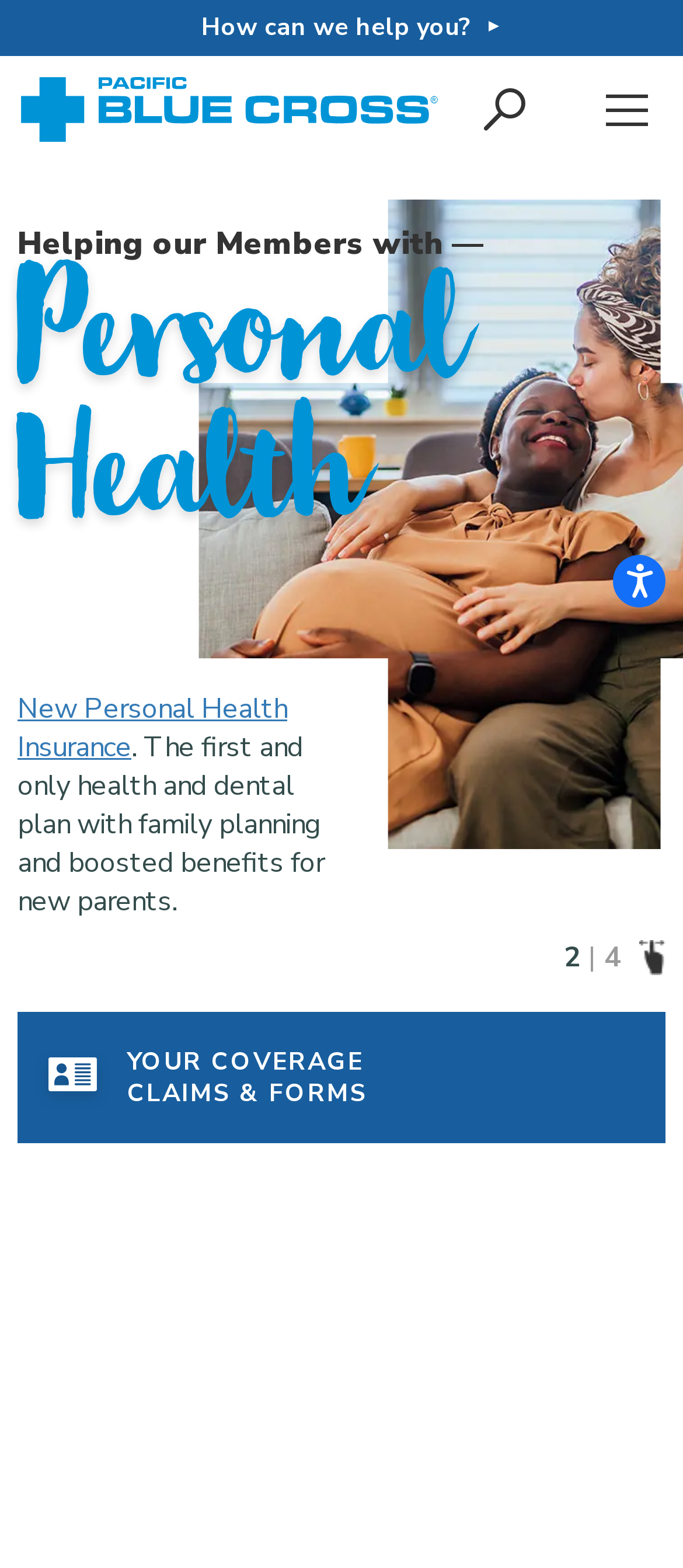What is the purpose of the 'Search website' link?
Refer to the image and provide a concise answer in one word or phrase.

To search the website